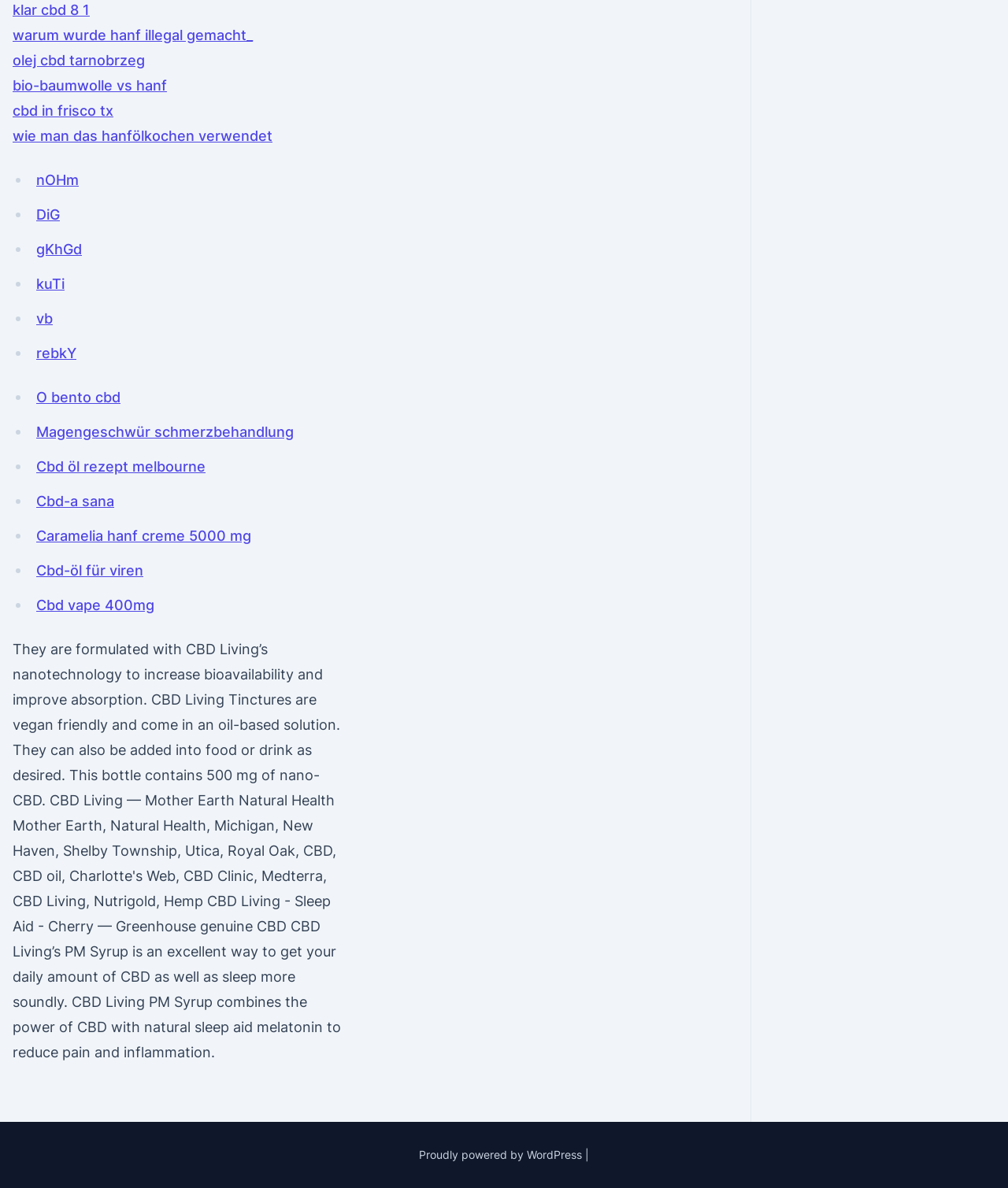Please provide a comprehensive response to the question based on the details in the image: What is the purpose of the links on the webpage?

The links on the webpage seem to provide information on various topics related to CBD and hemp, such as its uses, benefits, and products. The links may lead to articles, blog posts, or product pages that offer more information on these topics.